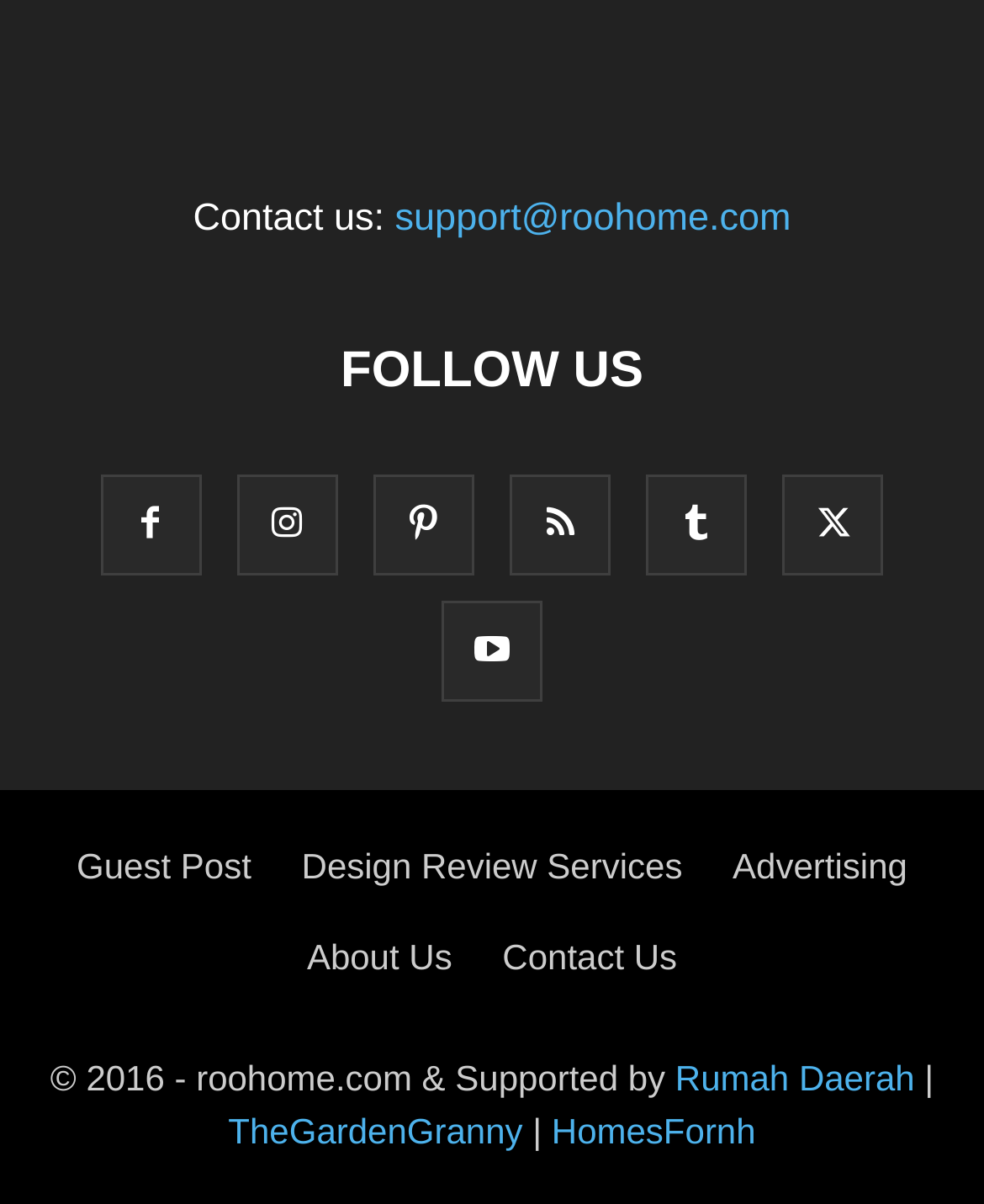Determine the bounding box coordinates of the region that needs to be clicked to achieve the task: "Contact us via email".

[0.401, 0.164, 0.804, 0.2]